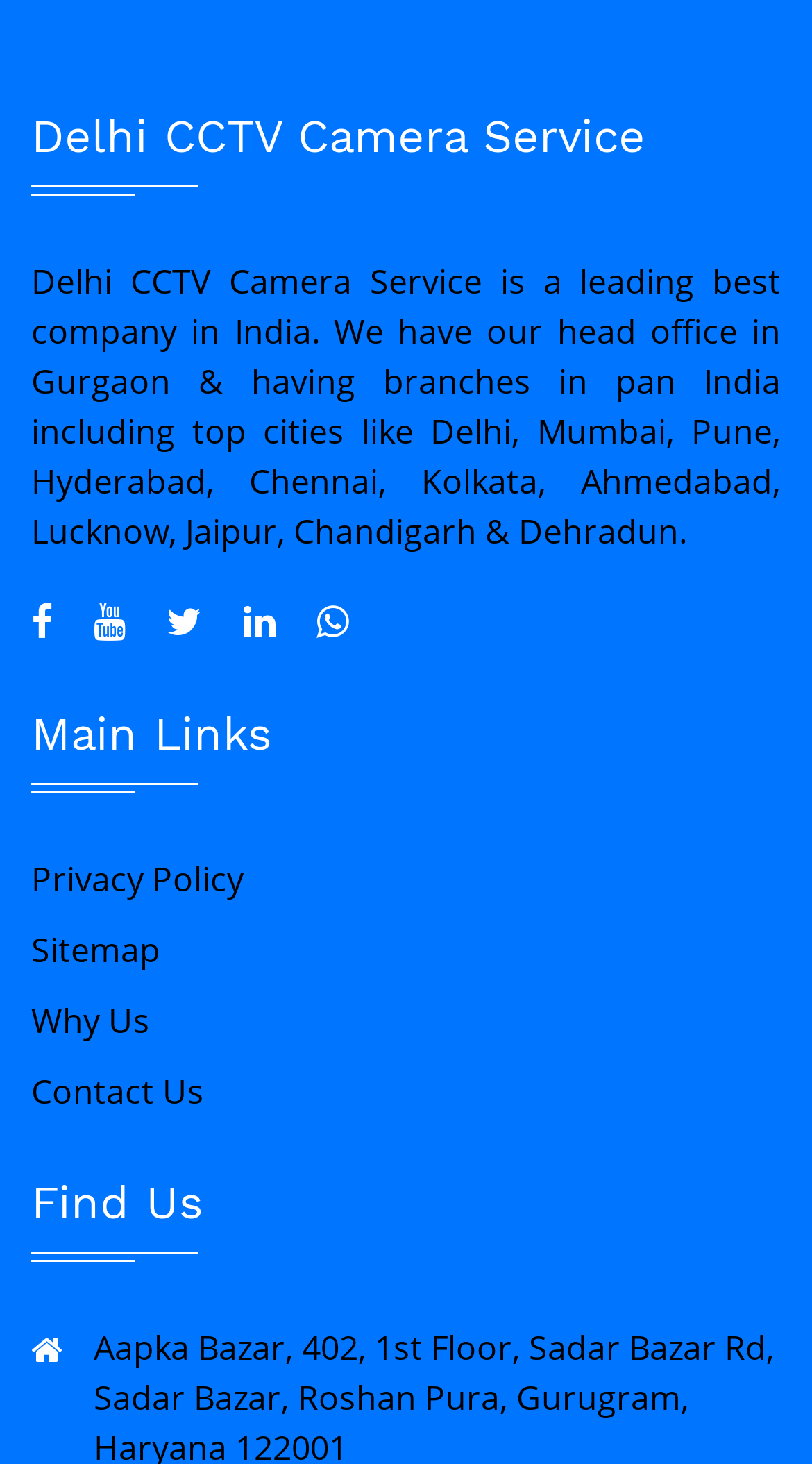How many social media links are present on the webpage?
Provide a fully detailed and comprehensive answer to the question.

Upon examining the webpage, I found four social media links, namely Facebook, YouTube, Twitter, and Linkedin, which are represented as separate links.